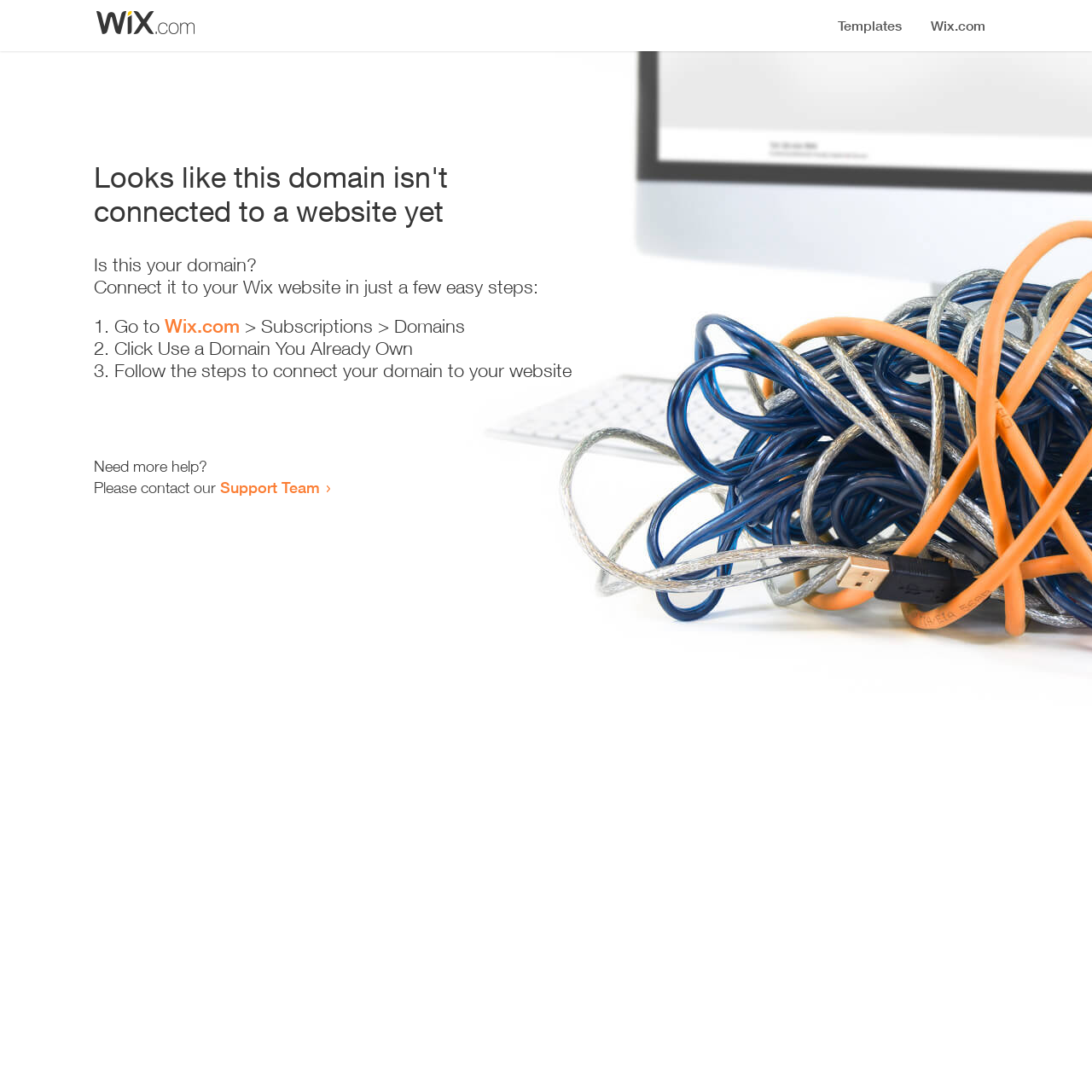Using the details from the image, please elaborate on the following question: Where can I get more help?

The webpage provides a link to the 'Support Team' where I can get more help, as indicated by the static text 'Need more help?' and the link 'Support Team'.